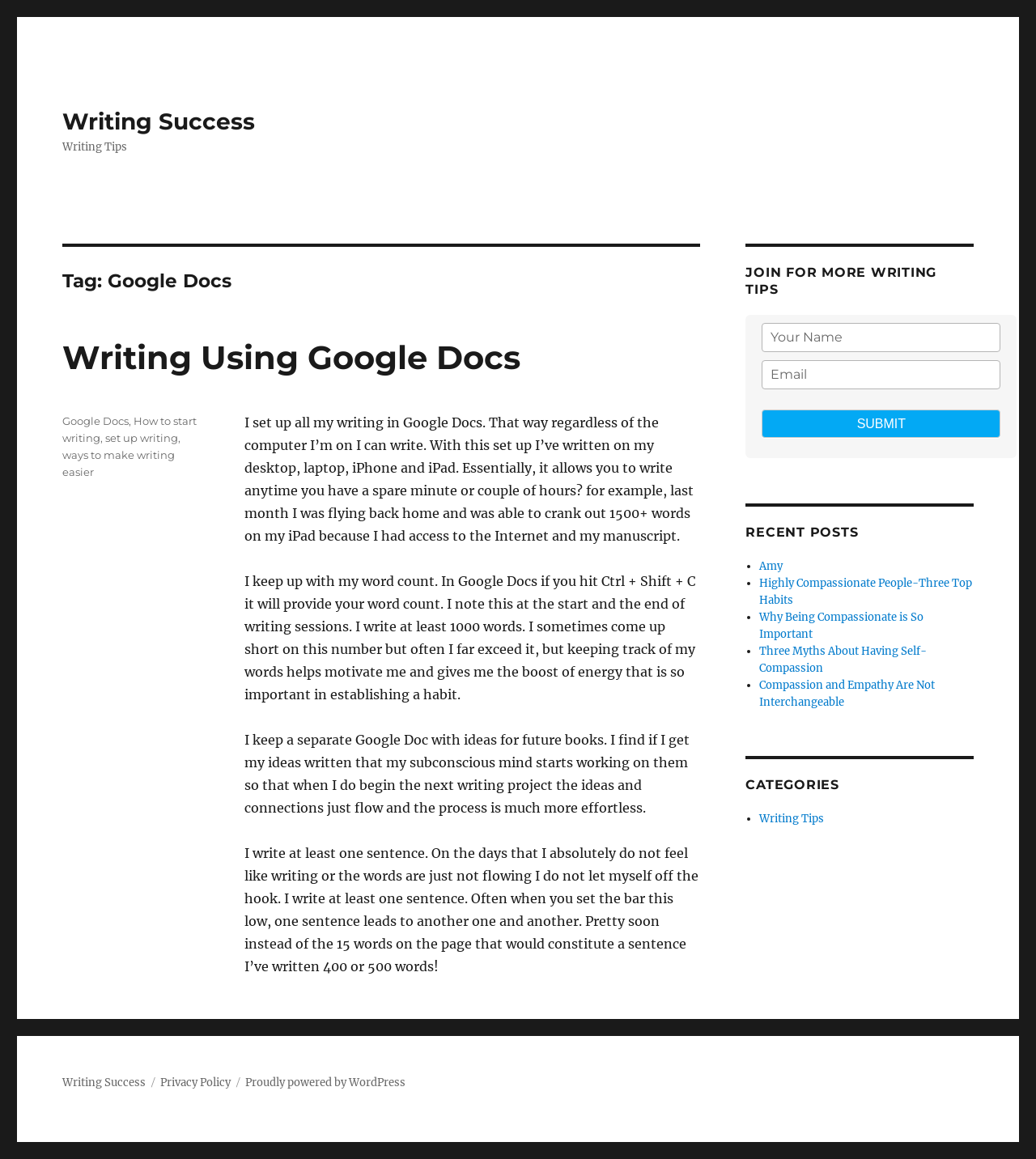Identify and extract the heading text of the webpage.

Tag: Google Docs